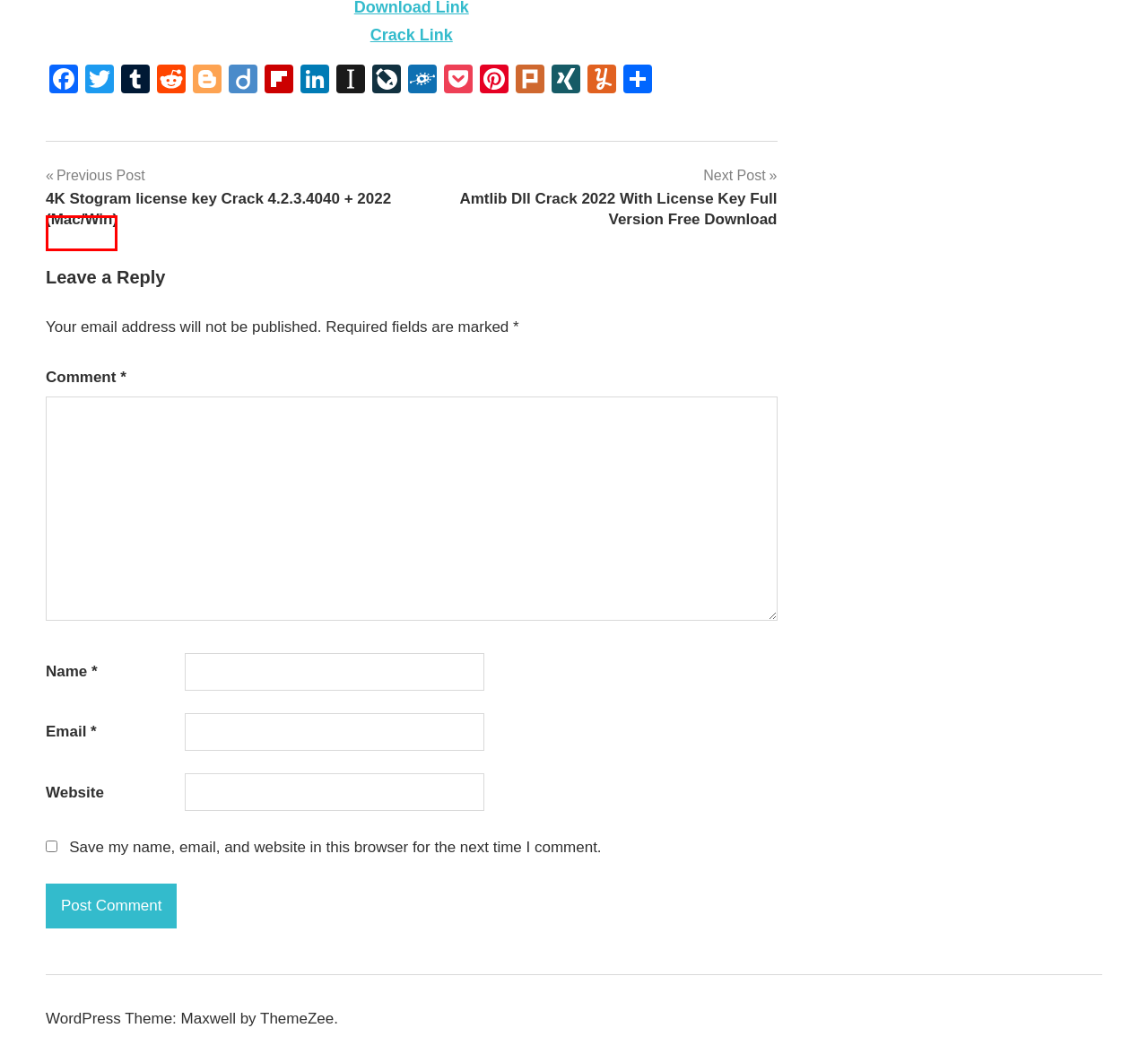Please examine the screenshot provided, which contains a red bounding box around a UI element. Select the webpage description that most accurately describes the new page displayed after clicking the highlighted element. Here are the candidates:
A. airserver crackd 2020 Archives - Cracktop
B. airserver cost Archives - Cracktop
C. airserver c onnect Archives - Cracktop
D. Amtlib Dll Crack 2022 With License Key Full Version Free Download
E. airserre free trial Archives - Cracktop
F. airserver activatin code Archives - Cracktop
G. airserver connect download Archives - Cracktop
H. airserver Archives - Cracktop

H